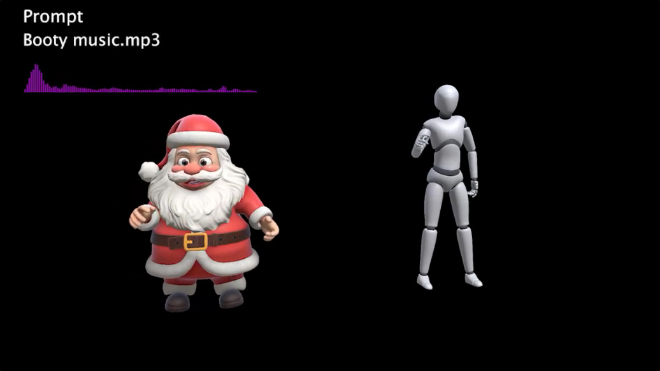What is the color of the backdrop?
Offer a detailed and full explanation in response to the question.

The image features a solid black backdrop, which serves to accentuate the vivid colors of the characters, creating a visually appealing contrast and drawing attention to the central figures.